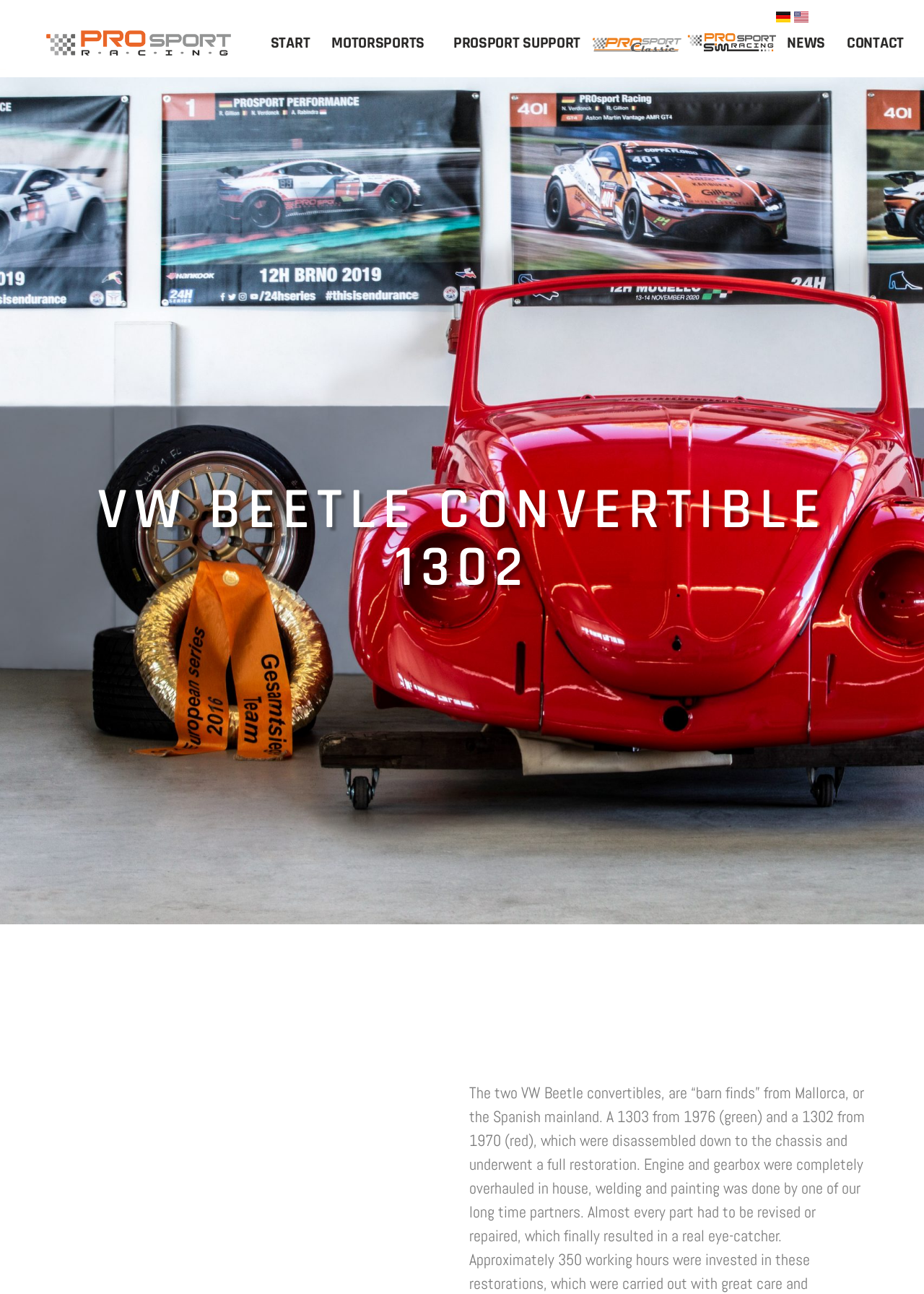Identify the bounding box coordinates for the UI element that matches this description: "News".

[0.84, 0.02, 0.905, 0.046]